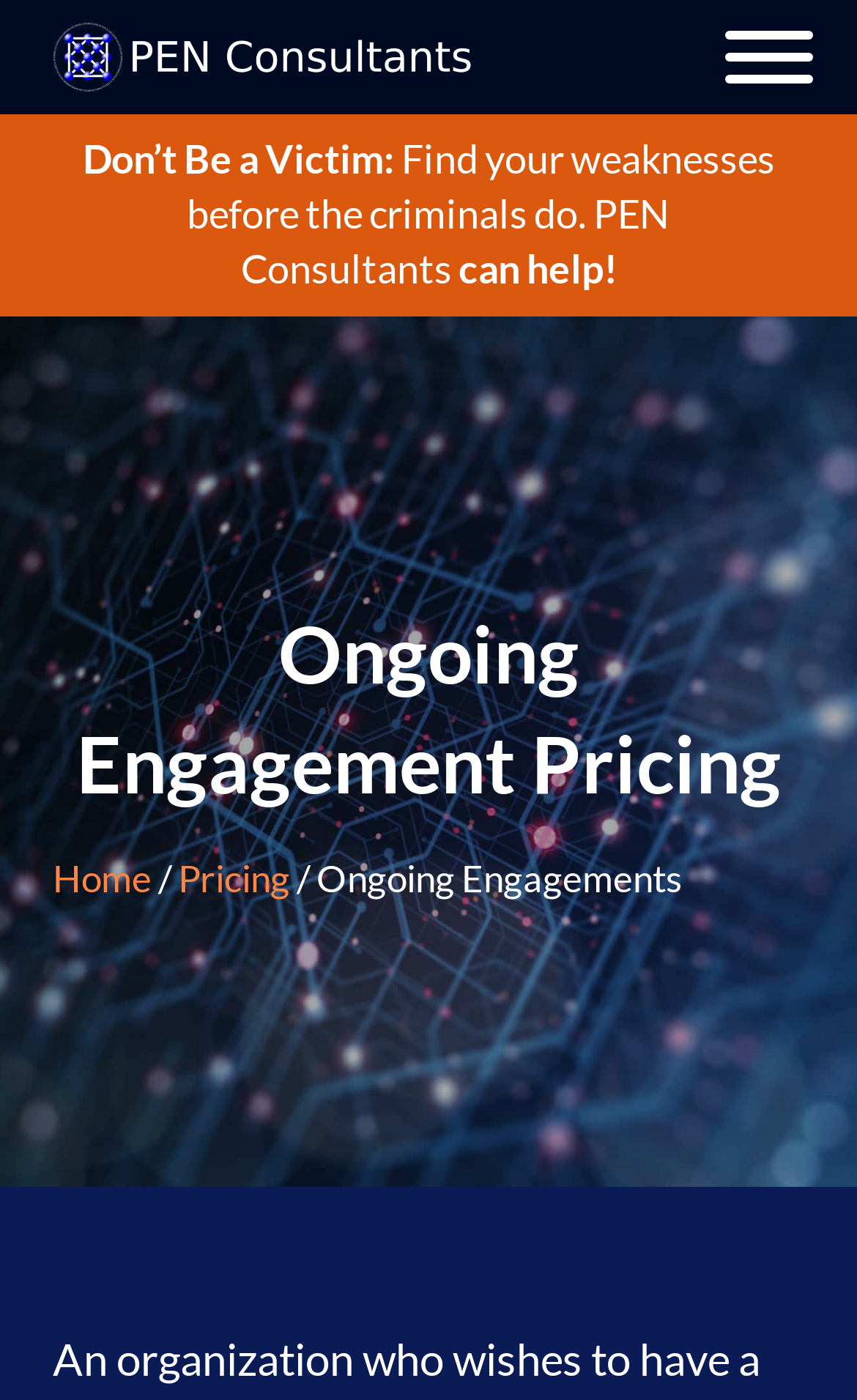Answer the question below in one word or phrase:
How do I navigate to the home page?

Click 'Home'